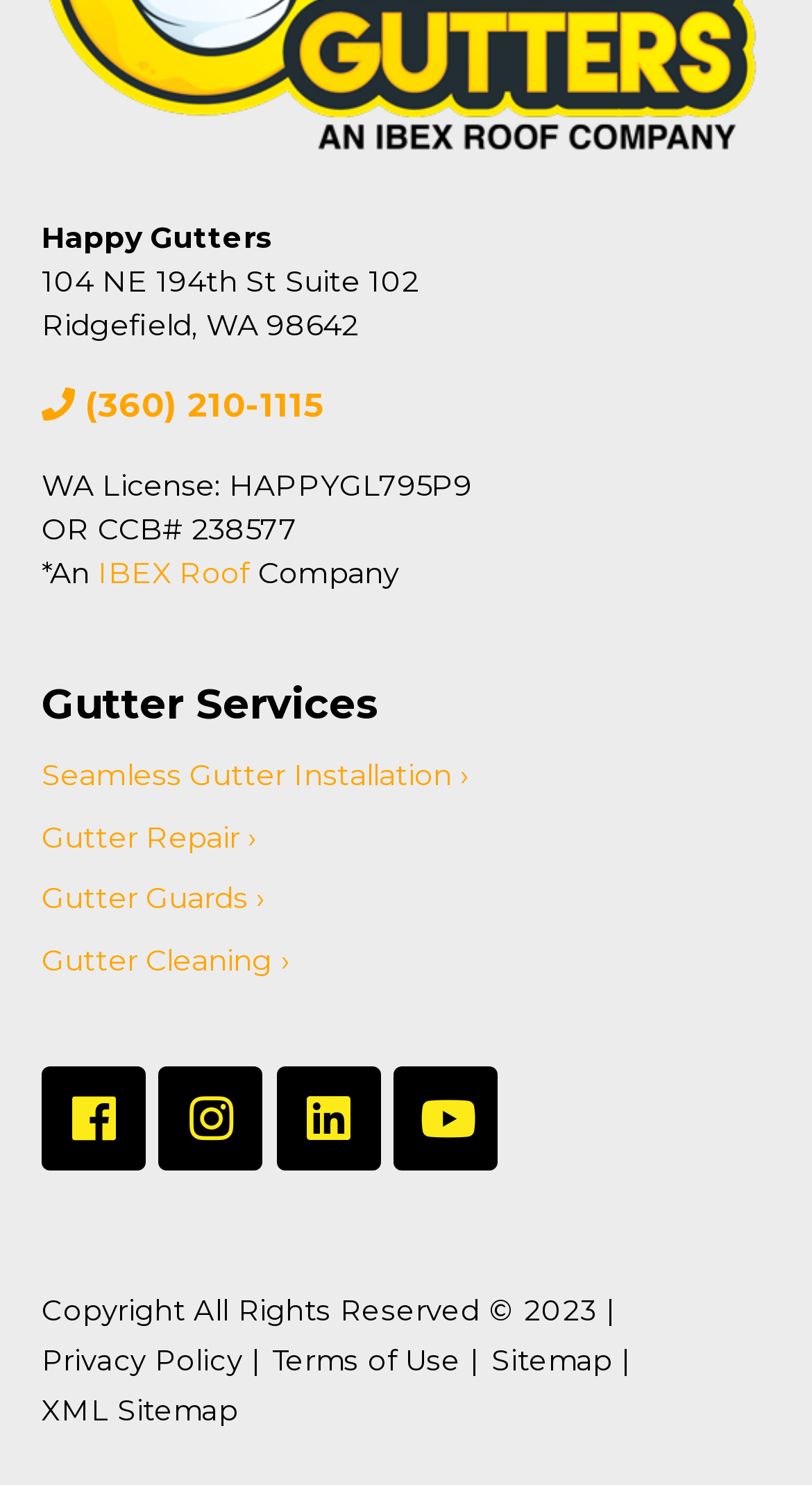Identify the bounding box coordinates of the region that should be clicked to execute the following instruction: "View seamless gutter installation".

[0.051, 0.508, 0.949, 0.538]